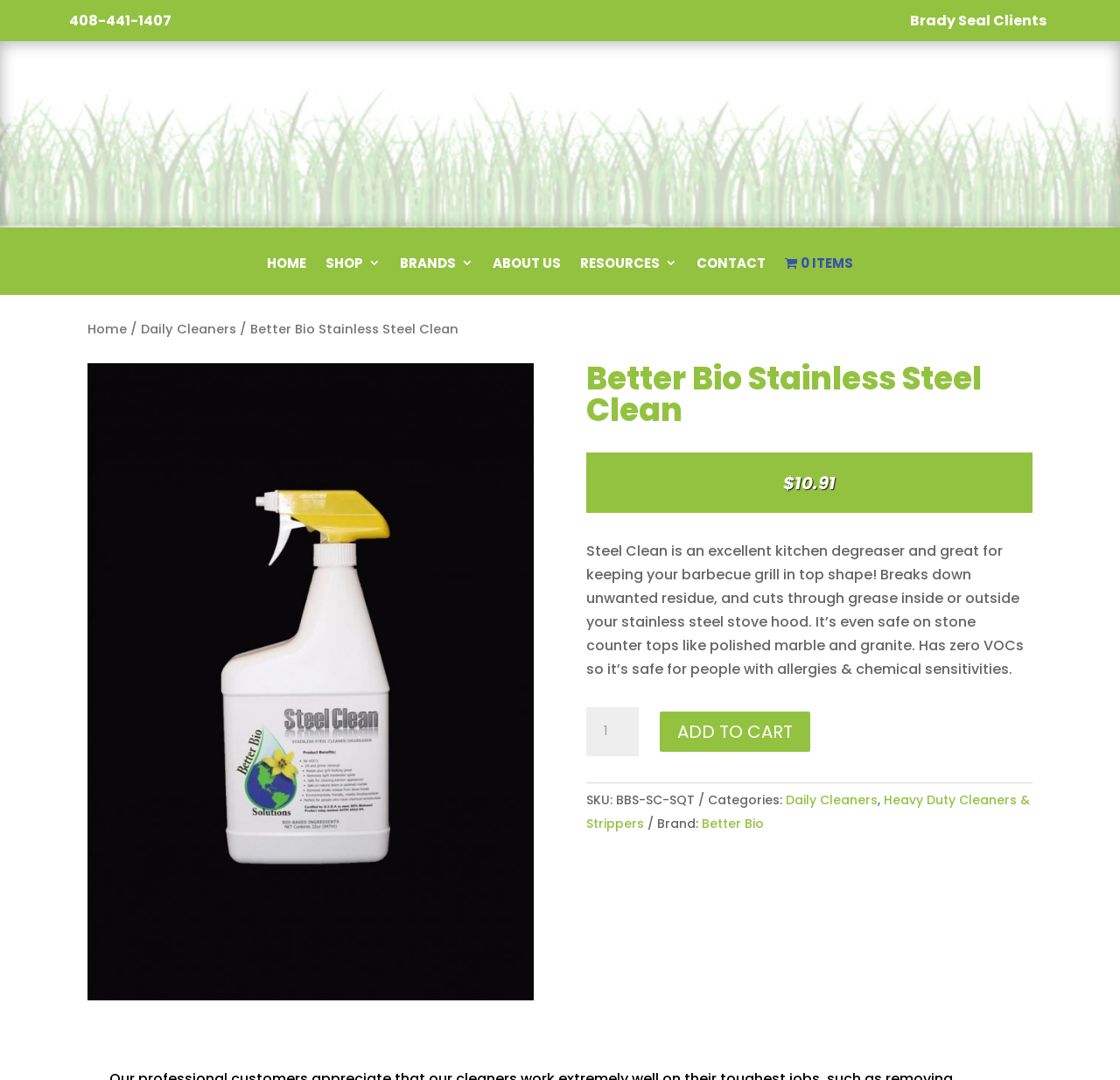What is the price of the product?
Based on the image, provide your answer in one word or phrase.

$10.91